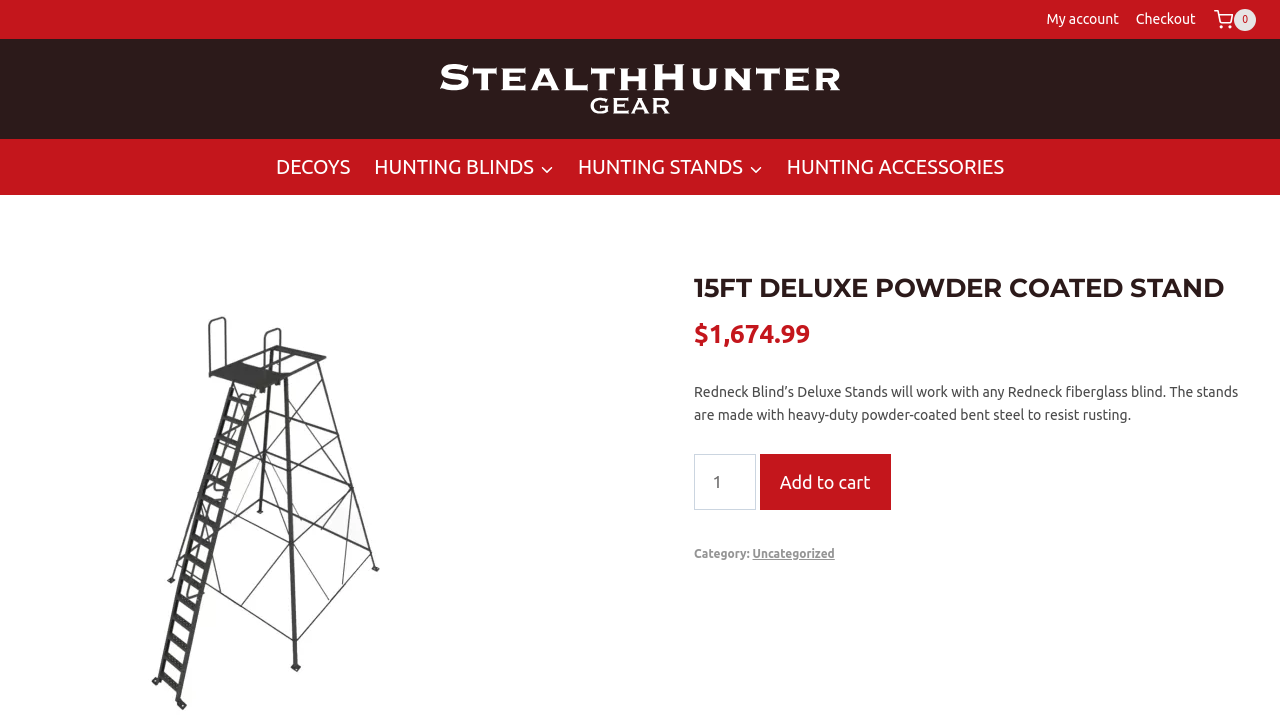Please specify the bounding box coordinates in the format (top-left x, top-left y, bottom-right x, bottom-right y), with all values as floating point numbers between 0 and 1. Identify the bounding box of the UI element described by: Shopping Cart 0

[0.948, 0.012, 0.981, 0.042]